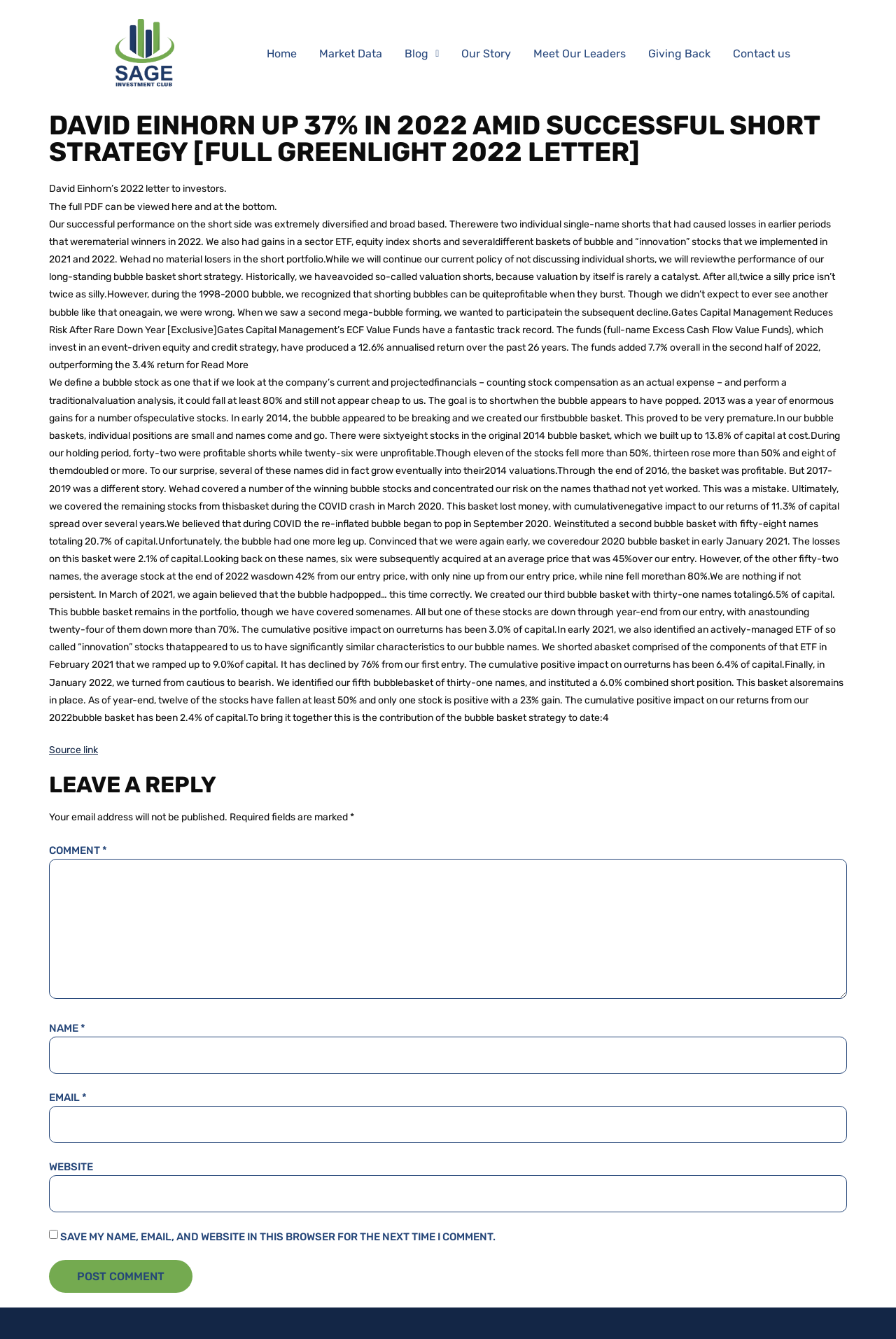Provide the bounding box coordinates of the HTML element described by the text: "parent_node: COMMENT * name="comment"". The coordinates should be in the format [left, top, right, bottom] with values between 0 and 1.

[0.055, 0.641, 0.945, 0.746]